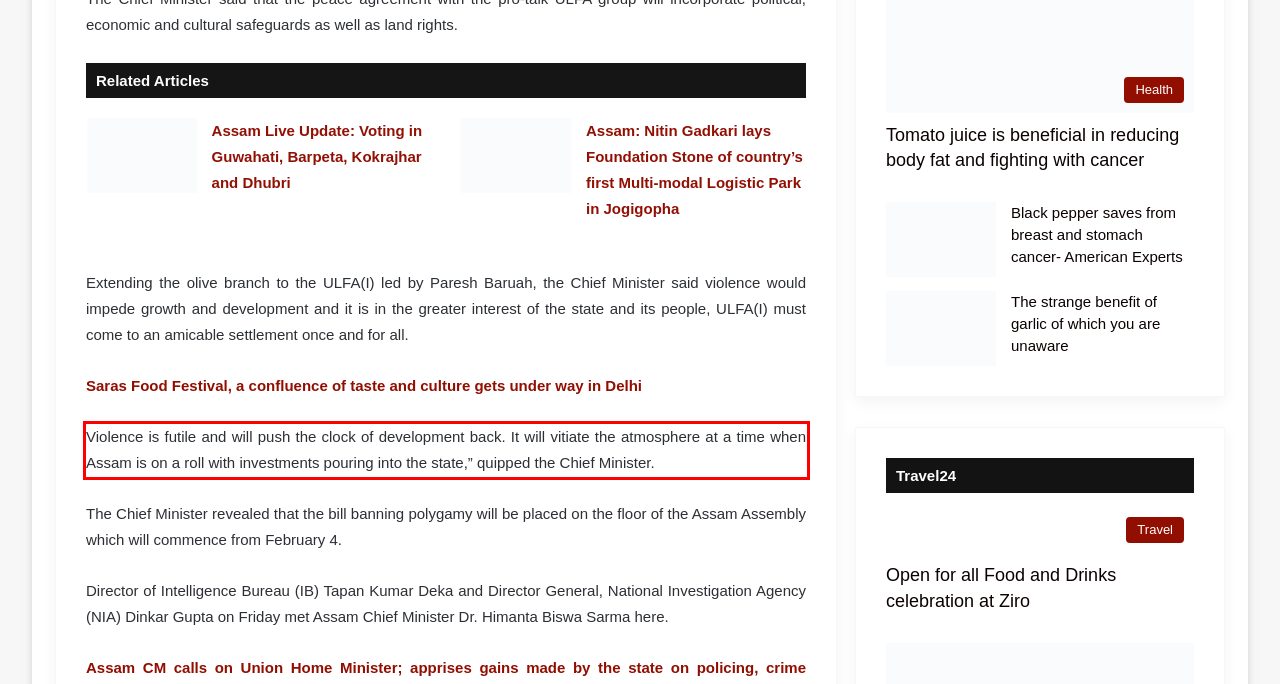Examine the webpage screenshot and use OCR to recognize and output the text within the red bounding box.

Violence is futile and will push the clock of development back. It will vitiate the atmosphere at a time when Assam is on a roll with investments pouring into the state,” quipped the Chief Minister.